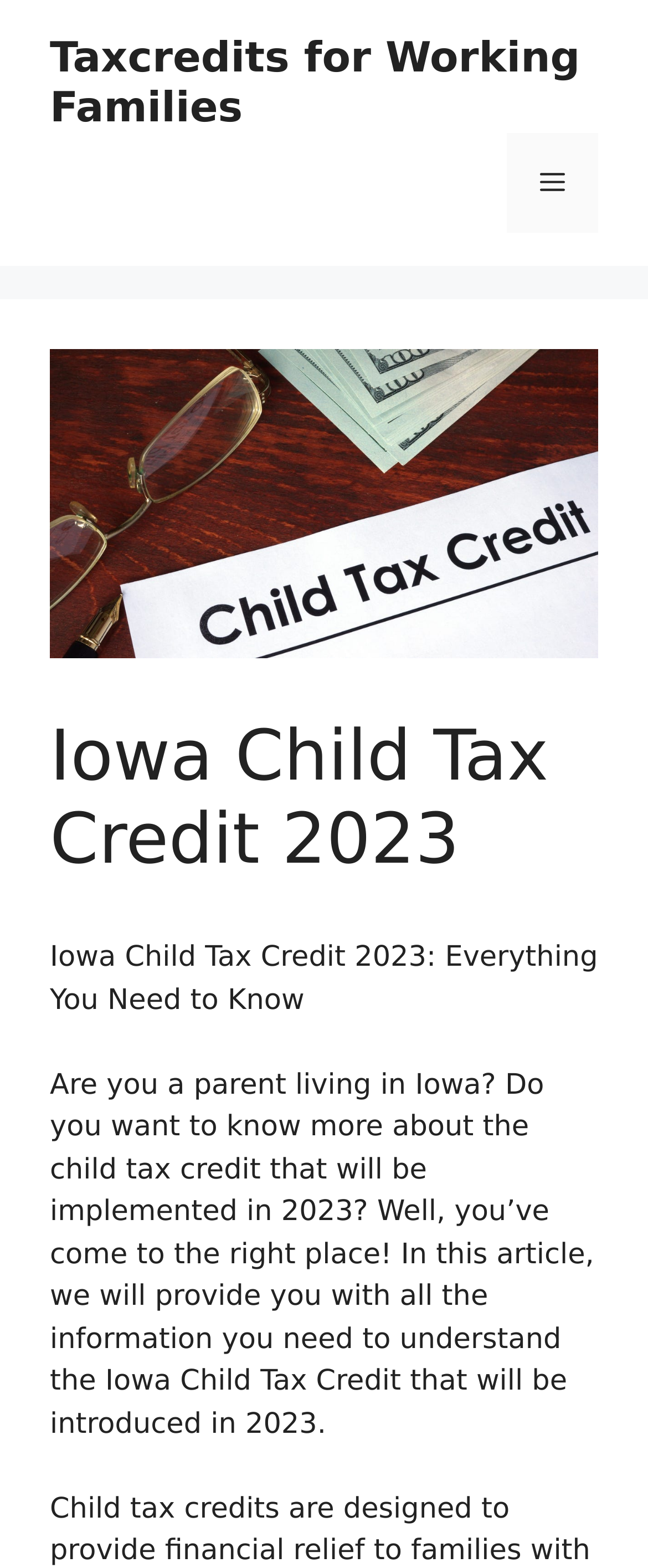What is the relationship between the button 'Menu' and the navigation 'Mobile Toggle'?
Please use the image to deliver a detailed and complete answer.

The button 'Menu' is a child element of the navigation 'Mobile Toggle', and its 'expanded' property is set to False, indicating that it controls the navigation, likely toggling its visibility or functionality.